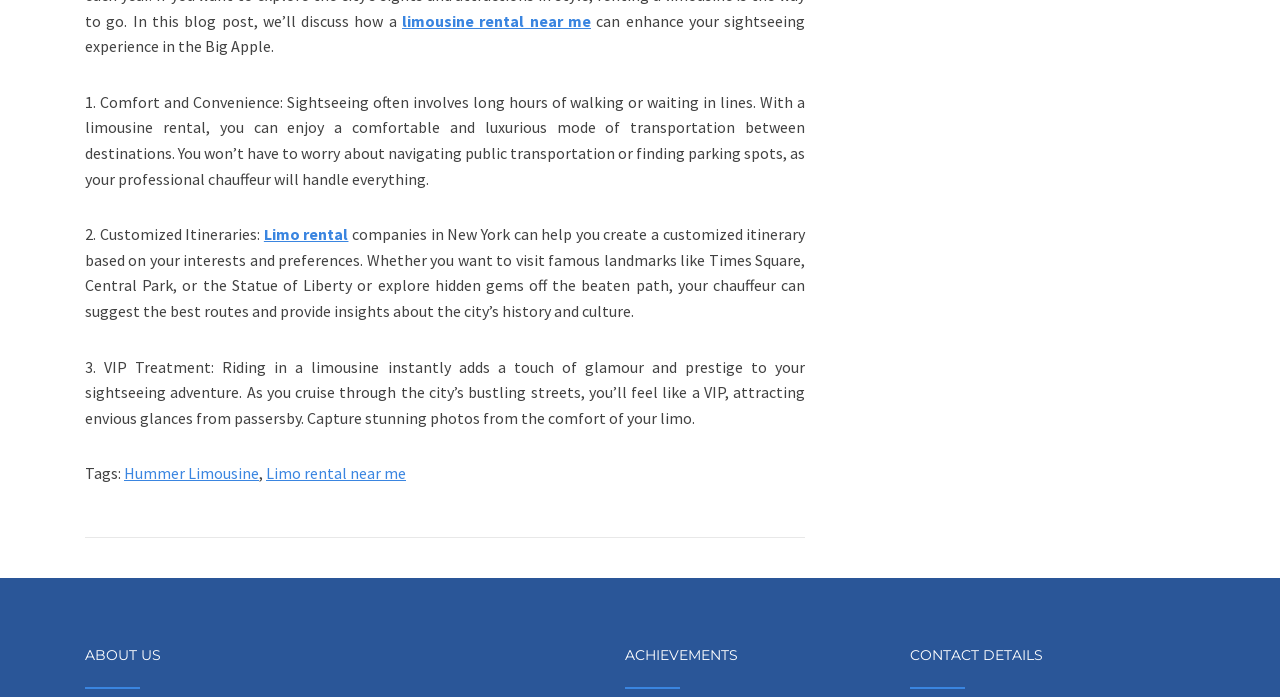How many headings are there below the main content?
From the image, respond using a single word or phrase.

Three